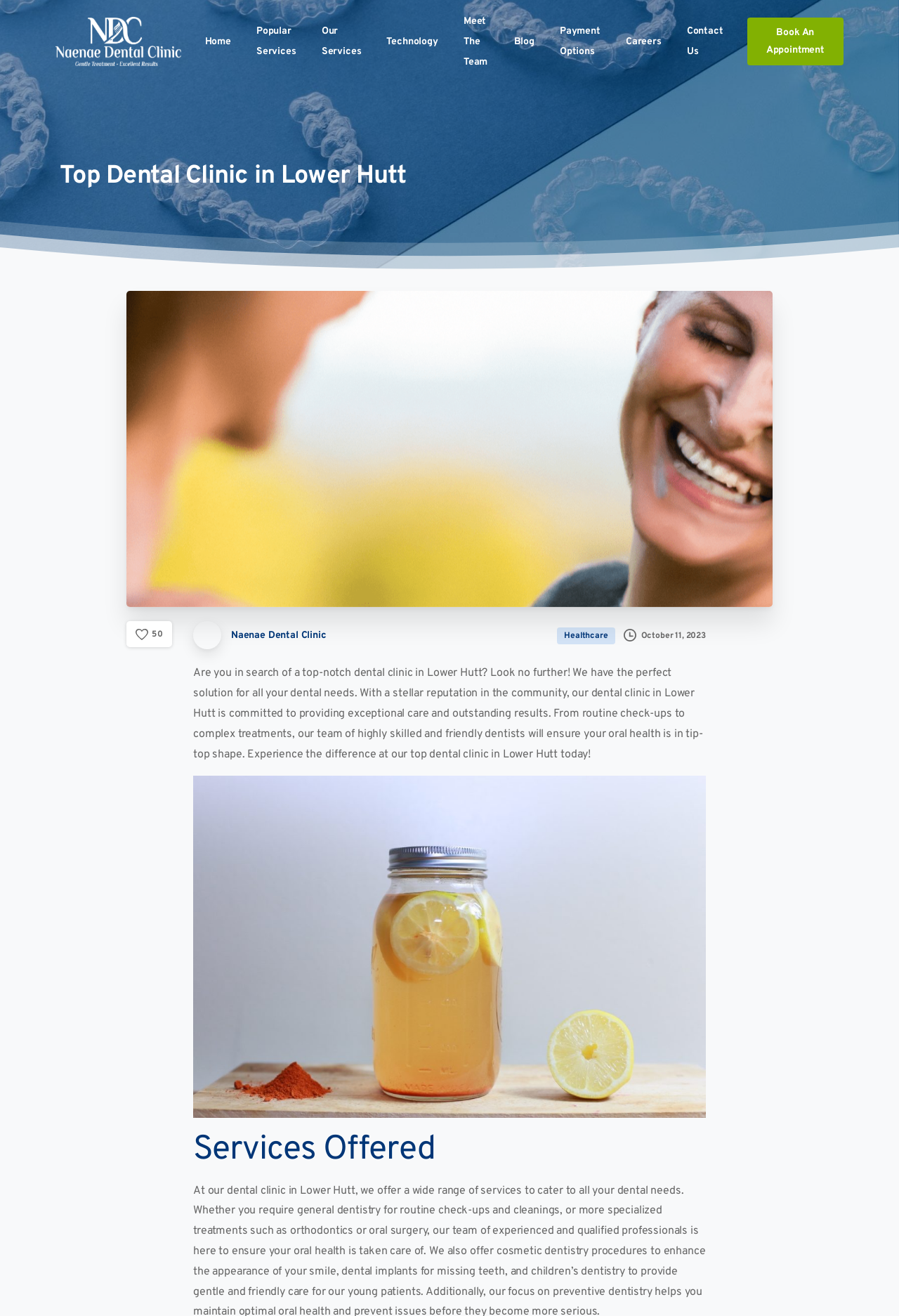Answer the question using only a single word or phrase: 
What is the purpose of the dental clinic?

To provide exceptional care and outstanding results